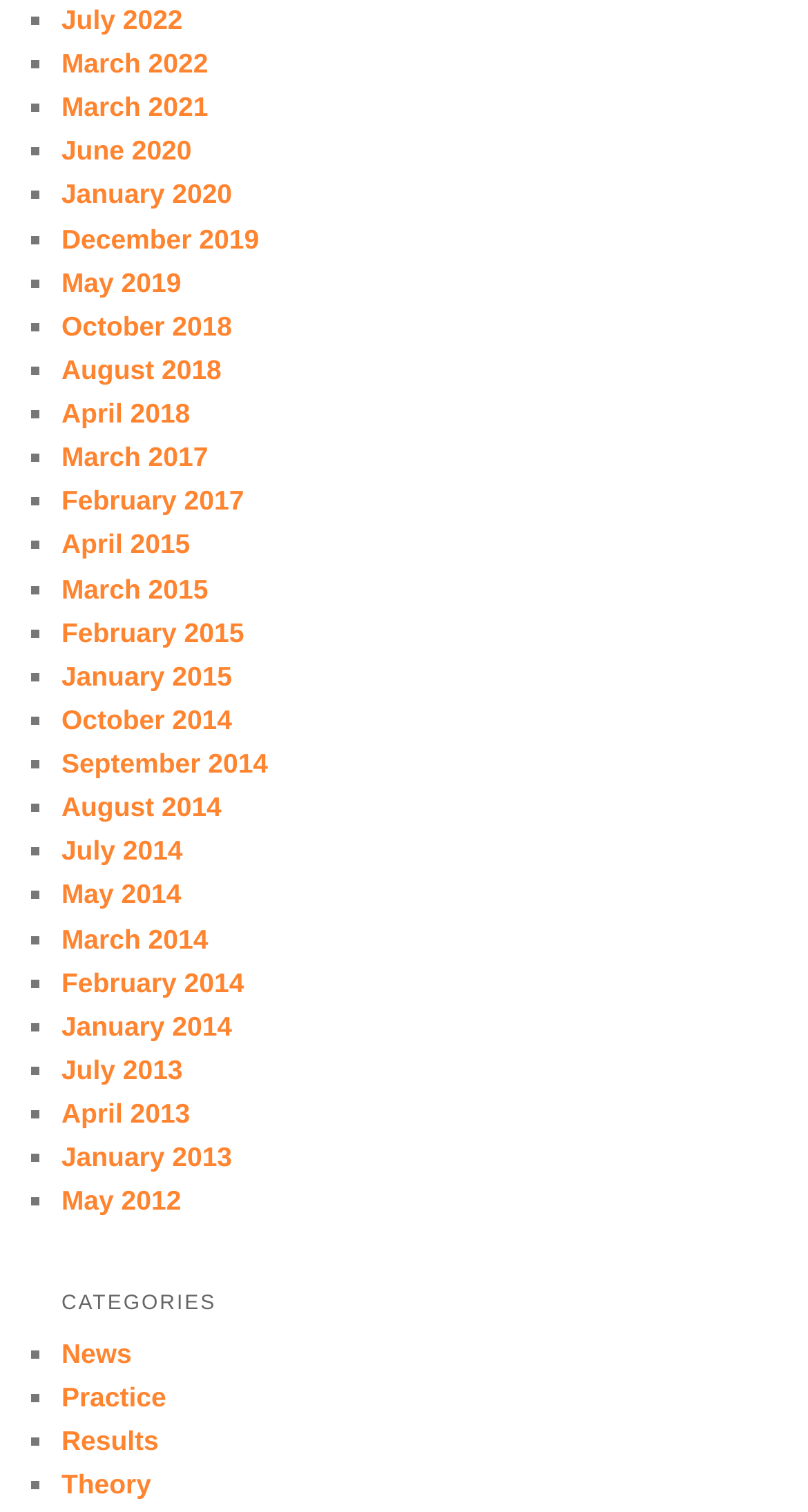Respond concisely with one word or phrase to the following query:
How many links are present on the webpage?

43